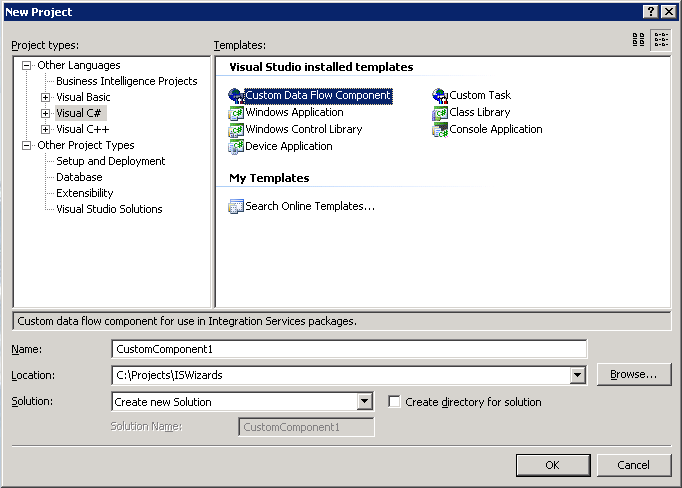Detail every aspect of the image in your description.

The image showcases the "New Project" dialog from Visual Studio, specifically tailored for creating a custom data flow component within Integration Services packages. The dialog prominently displays various project types and templates on the left side, with "Custom Data Flow Component" highlighted among options such as "Custom Task," "Windows Application," and "Class Library." 

In the input area, users can specify the project name, which is set to "CustomComponent1," and choose a location for saving the project files under "C:\Projects\ISWizards." There are additional options for creating a new solution directory and naming the solution, also labeled as "CustomComponent1." 

This interface allows developers to efficiently initiate their projects, particularly focused on extending the functionalities of SQL Server Integration Services through custom components.